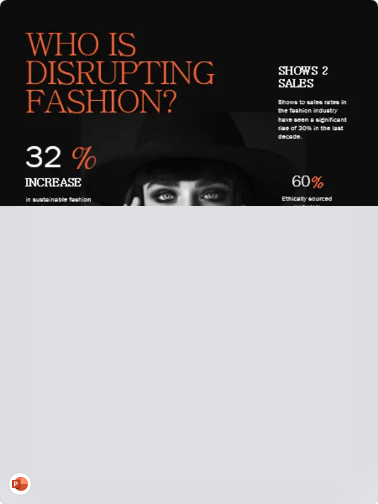What percentage of fashion is ethically sourced?
Answer the question with a single word or phrase, referring to the image.

60%